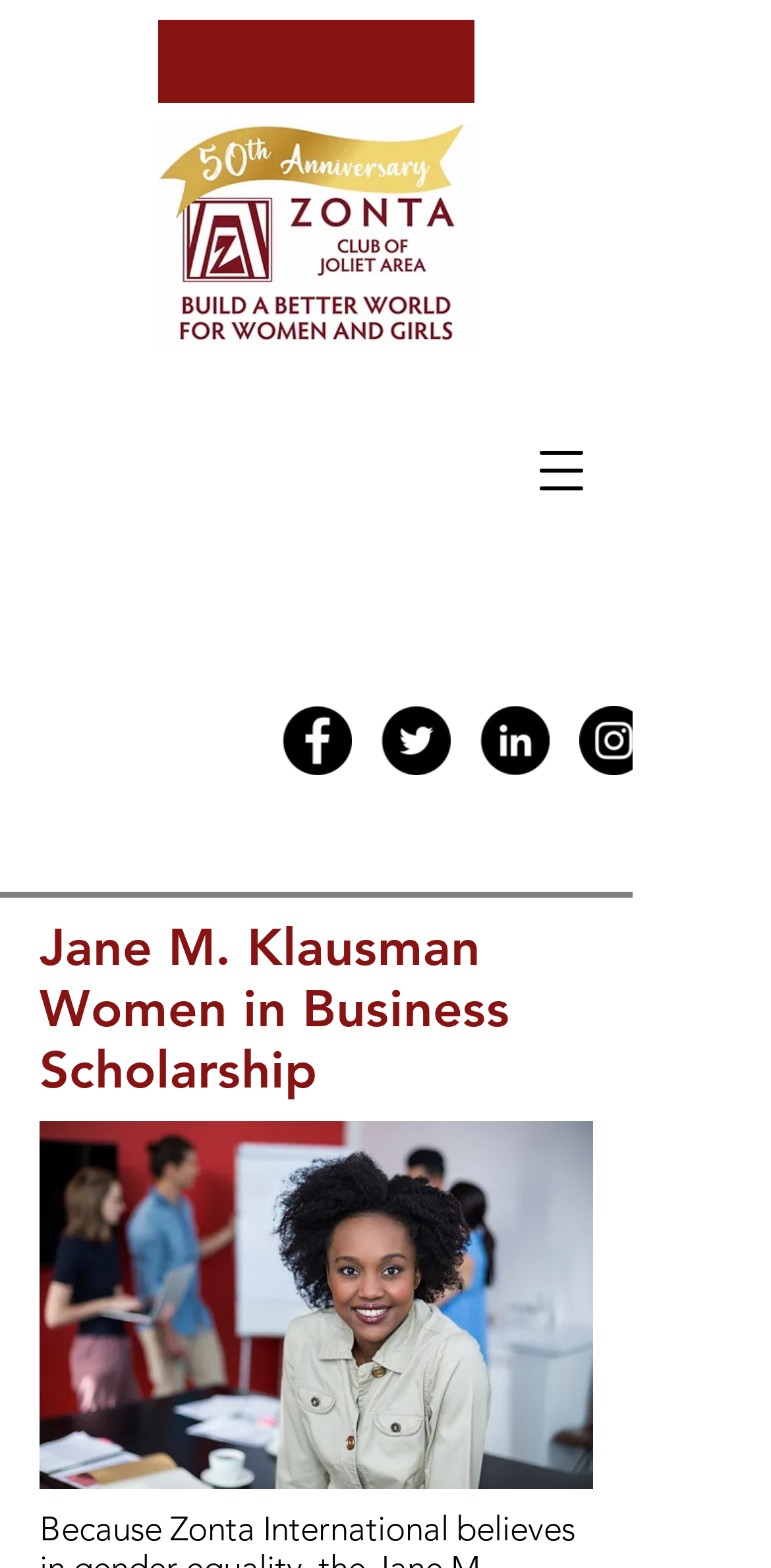From the element description: "aria-label="Open navigation menu"", extract the bounding box coordinates of the UI element. The coordinates should be expressed as four float numbers between 0 and 1, in the order [left, top, right, bottom].

[0.677, 0.275, 0.779, 0.325]